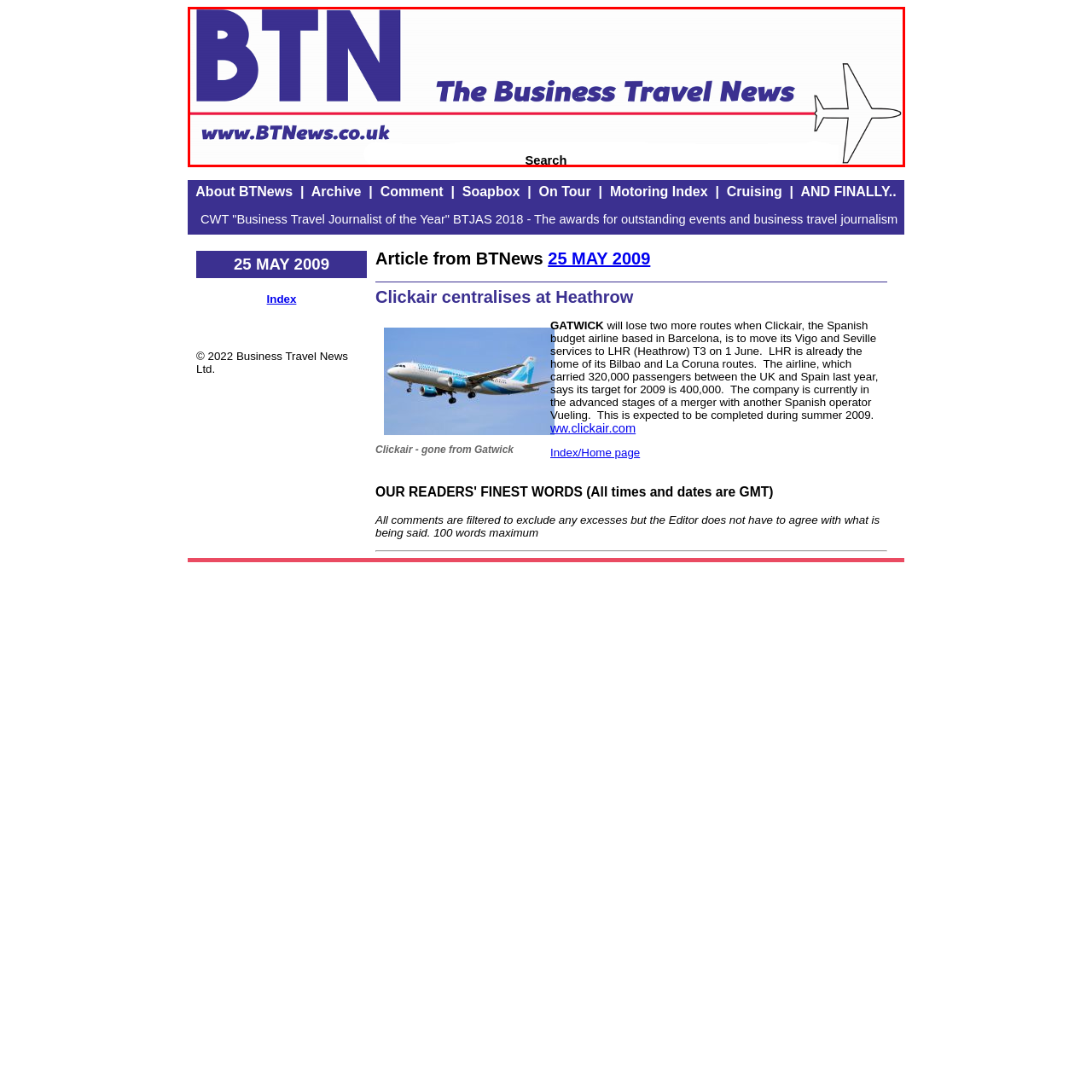What is the purpose of the 'Search' link?
View the image highlighted by the red bounding box and provide your answer in a single word or a brief phrase.

directing users to search functionality